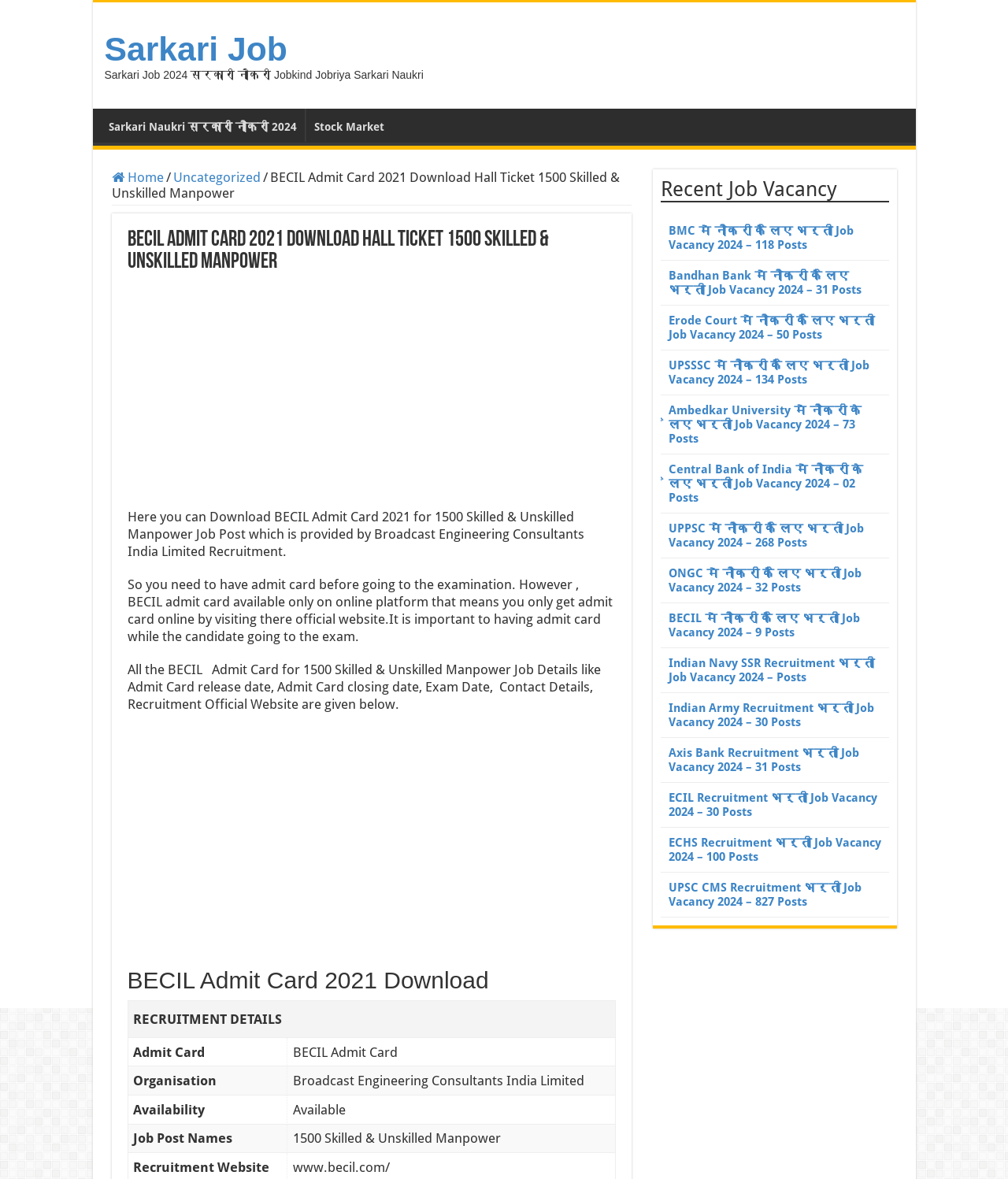Could you find the bounding box coordinates of the clickable area to complete this instruction: "Visit the 'Home' page"?

[0.111, 0.144, 0.162, 0.157]